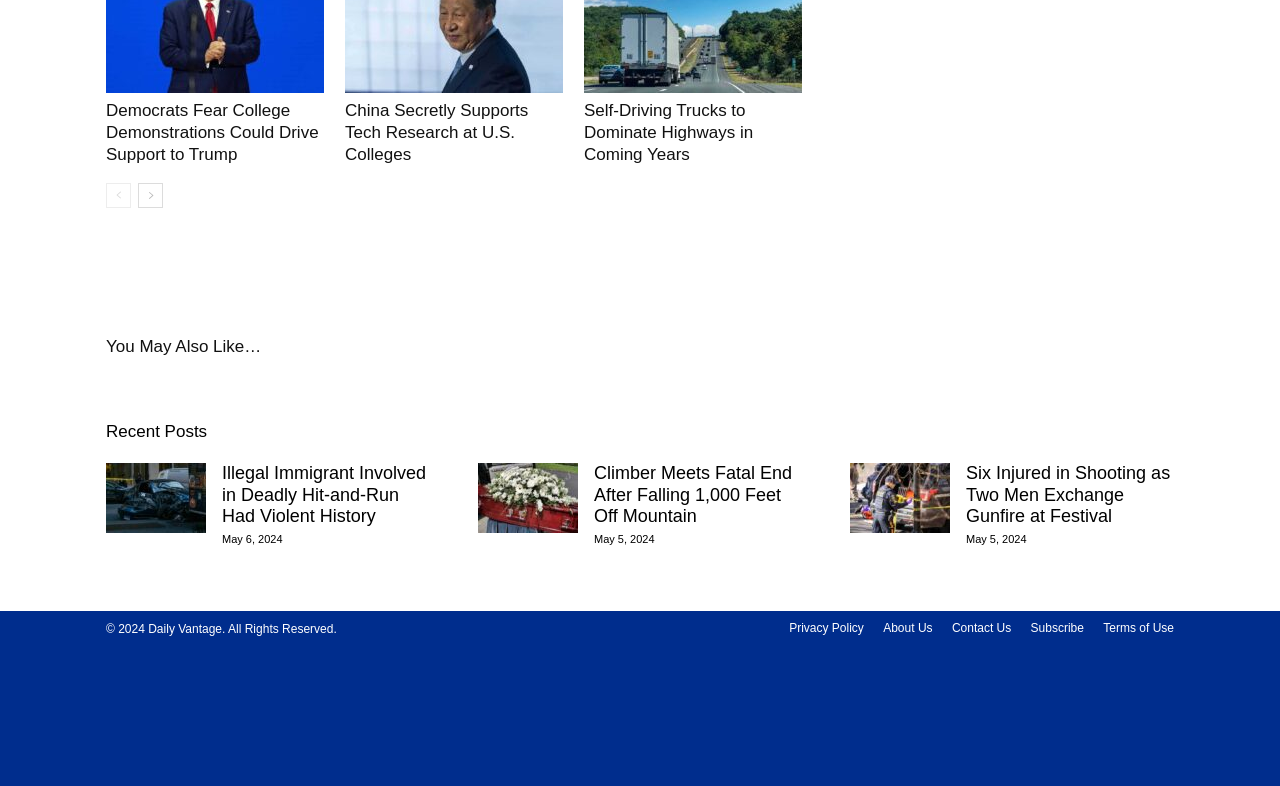Please locate the bounding box coordinates of the element that should be clicked to complete the given instruction: "click on the 'prev-page' link".

[0.083, 0.233, 0.102, 0.265]